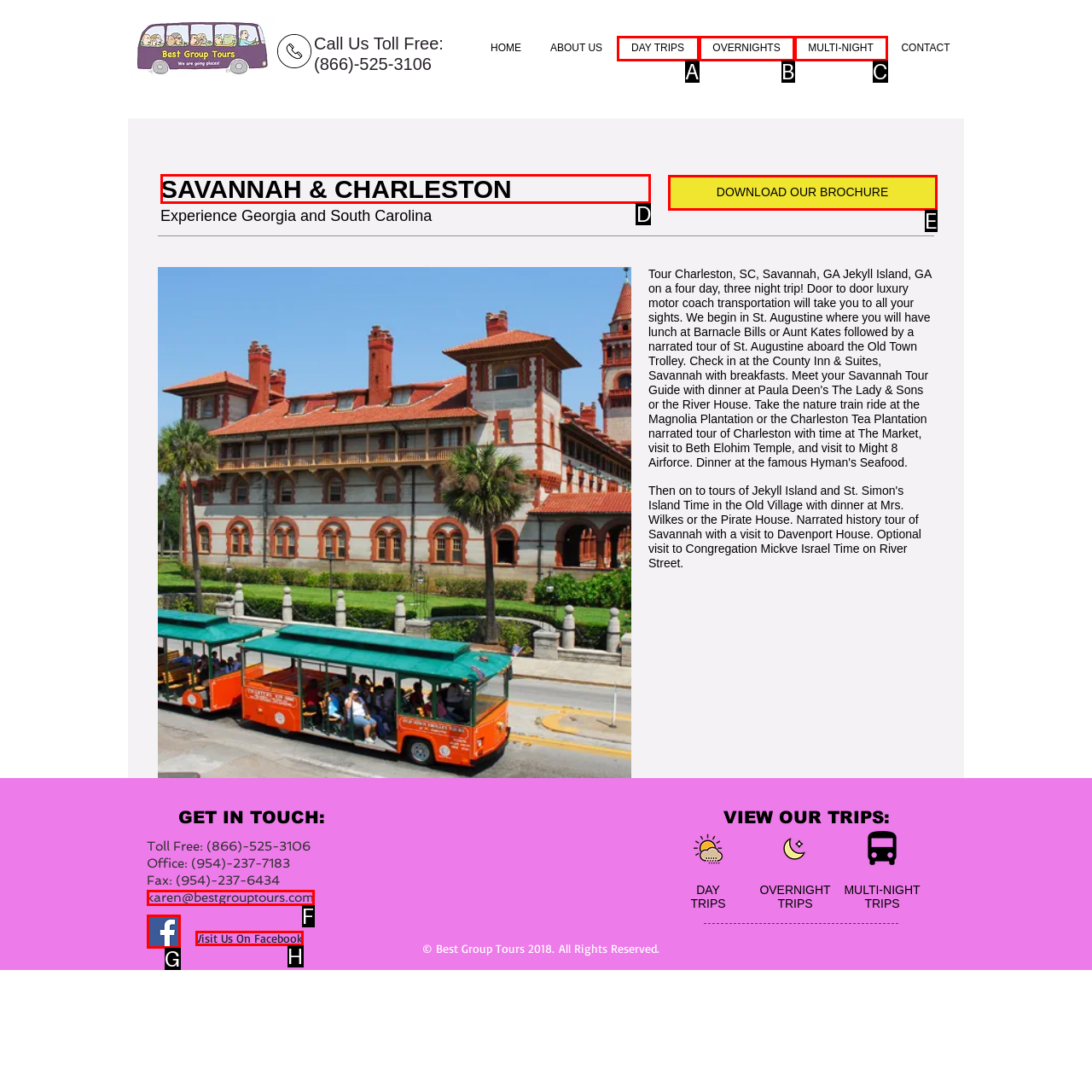Find the correct option to complete this instruction: View the Savannah and Charleston trip. Reply with the corresponding letter.

D